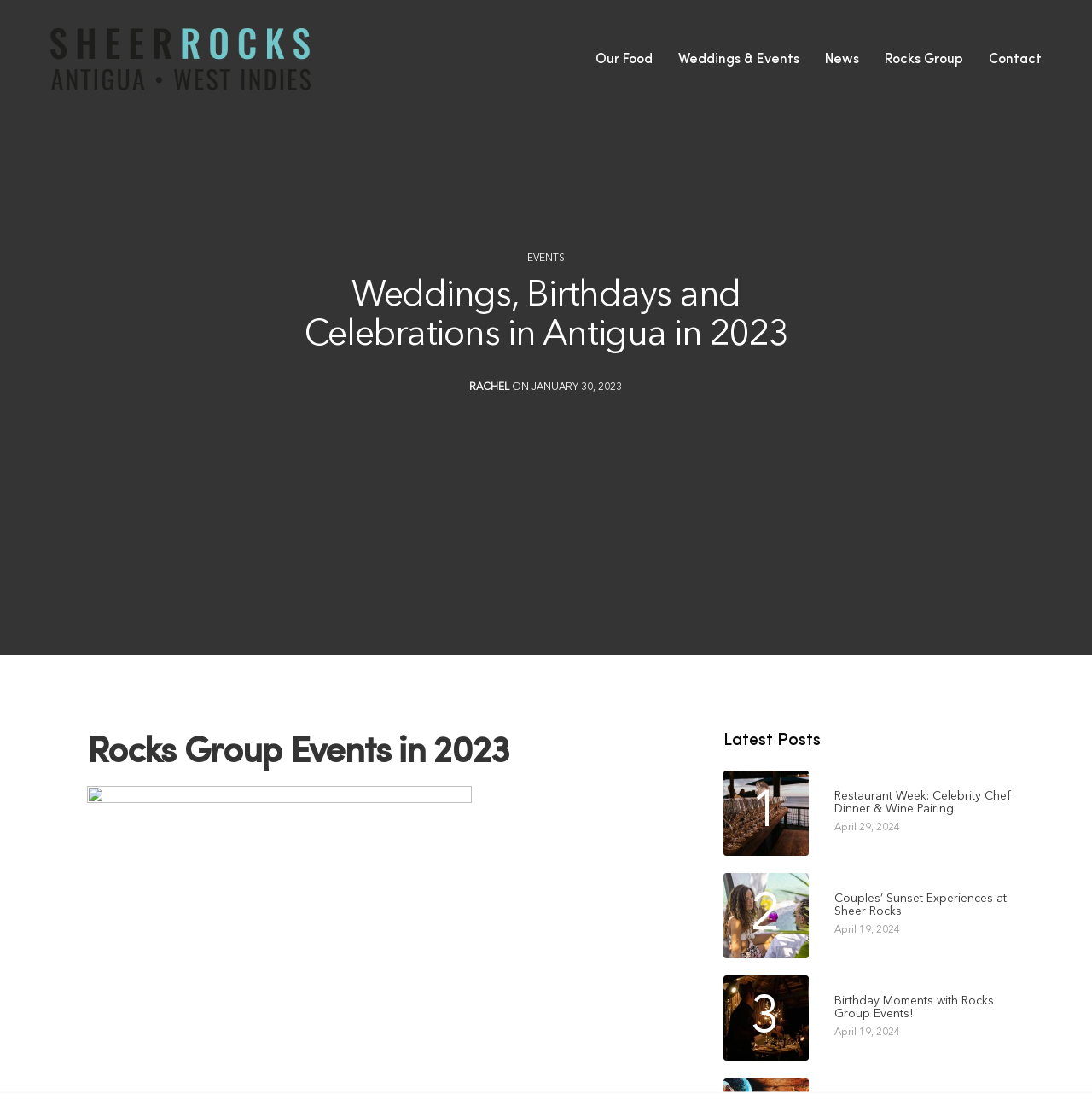Please identify the bounding box coordinates of the clickable area that will fulfill the following instruction: "Read about Weddings and Events". The coordinates should be in the format of four float numbers between 0 and 1, i.e., [left, top, right, bottom].

[0.621, 0.033, 0.732, 0.076]